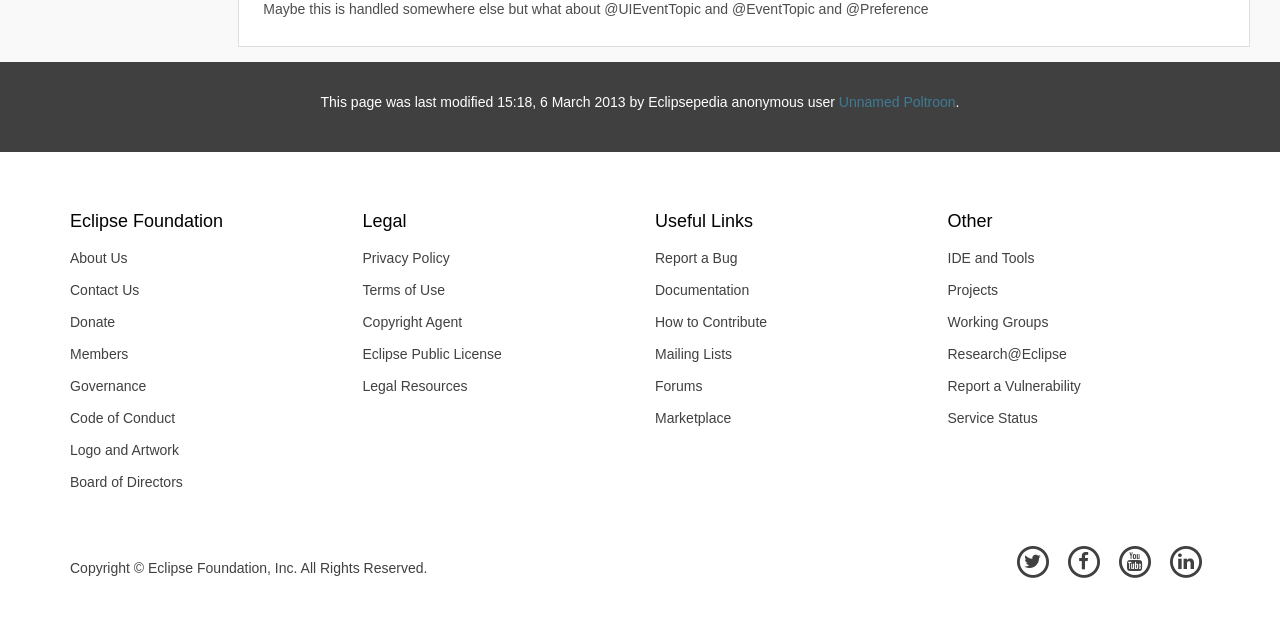Kindly determine the bounding box coordinates of the area that needs to be clicked to fulfill this instruction: "Check the Service Status".

[0.729, 0.652, 0.945, 0.704]